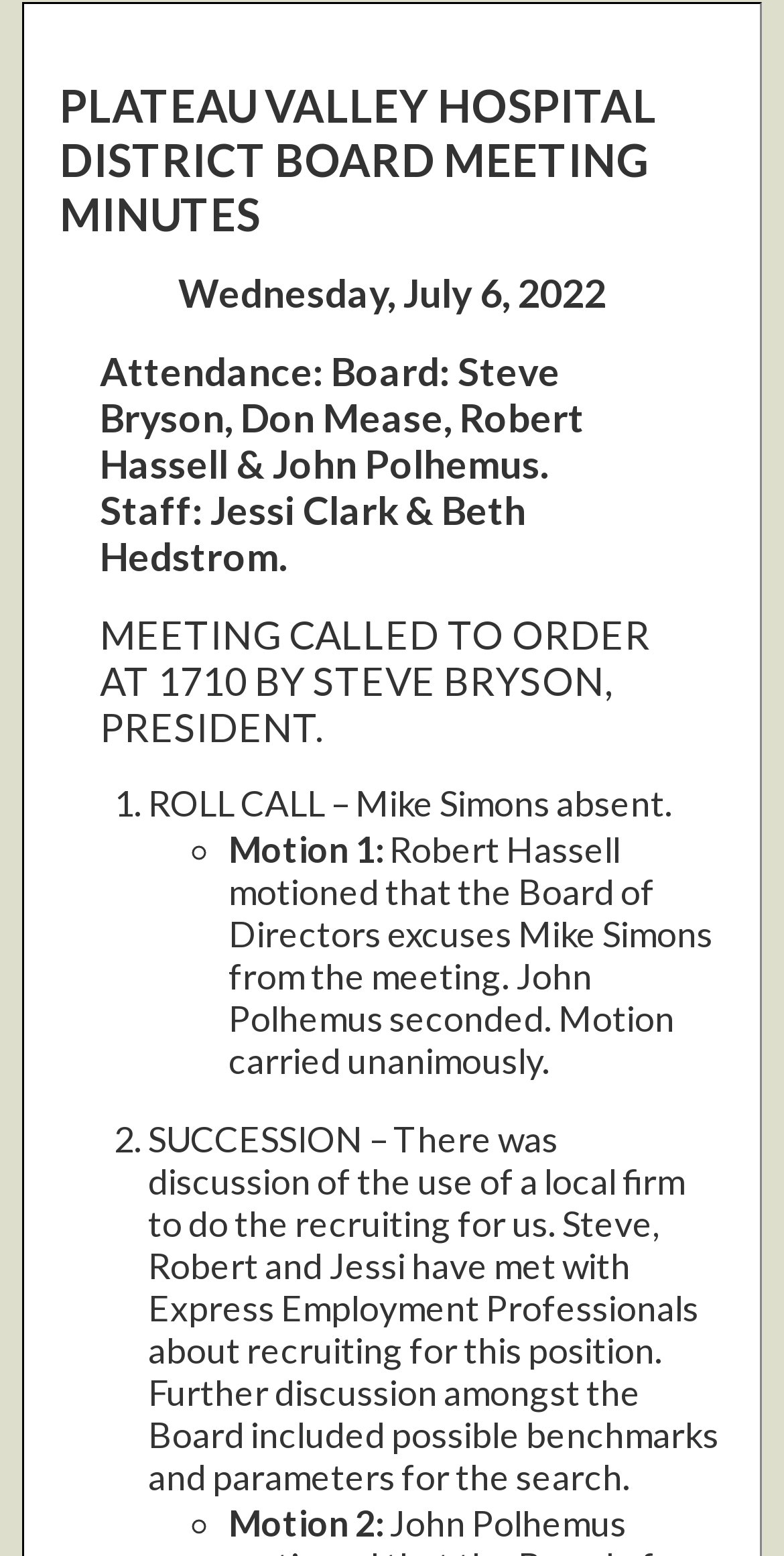What is the date of the meeting?
Examine the image and provide an in-depth answer to the question.

I found the date of the meeting by looking at the StaticText element with the content 'Wednesday, July 6, 2022' which is located at [0.227, 0.174, 0.773, 0.204] on the webpage.